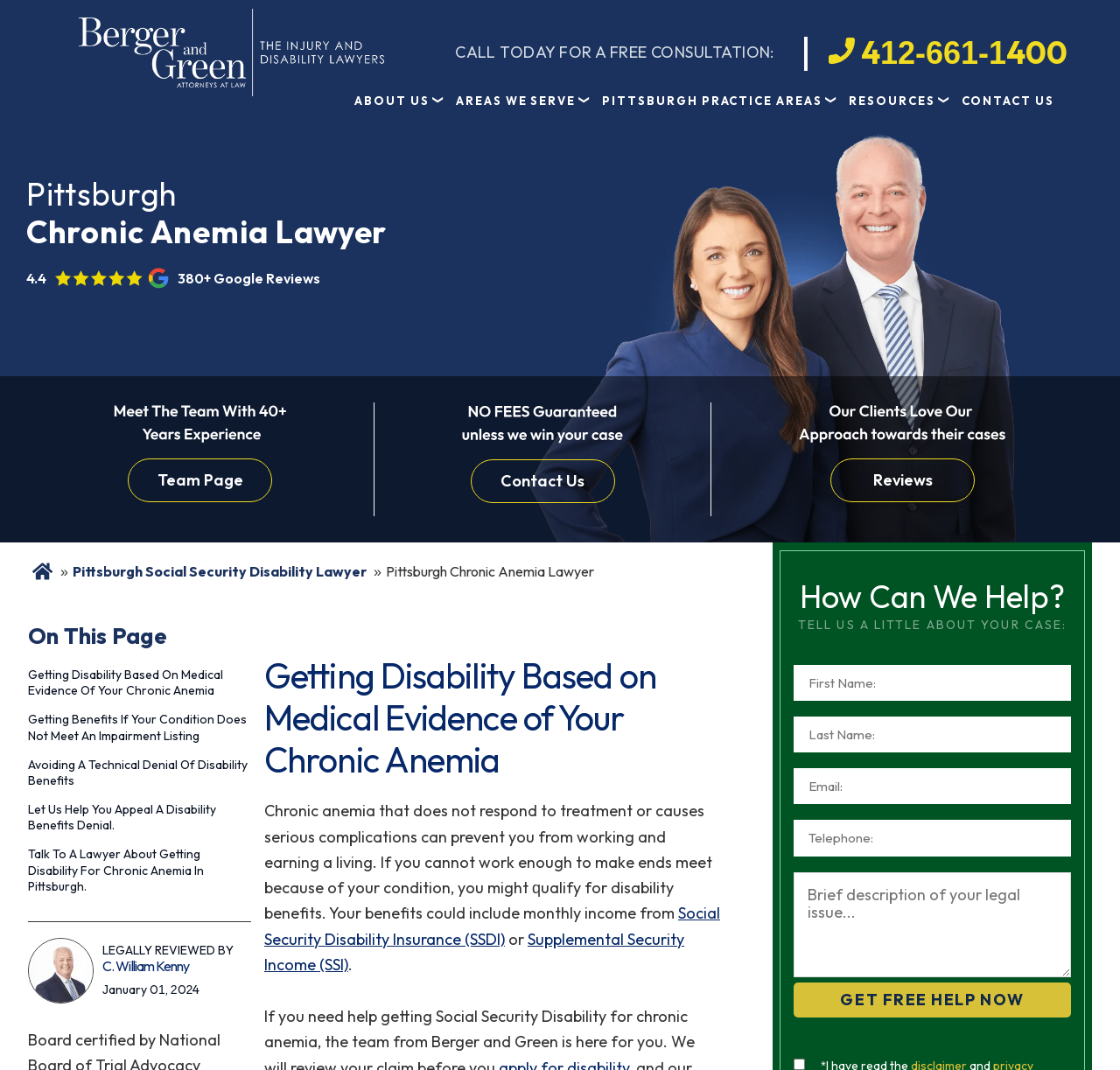Give a comprehensive overview of the webpage, including key elements.

This webpage is about a Pittsburgh-based law firm, Berger & Green, that specializes in chronic anemia cases. At the top left corner, there is a logo of the law firm, accompanied by a navigation menu with links to different sections of the website, including "About Us", "Areas We Serve", "Pittsburgh Practice Areas", "Resources", and "Contact Us".

Below the navigation menu, there is a heading that reads "Pittsburgh Chronic Anemia Lawyer" with a rating of 4.4 and 380+ Google reviews. There are also links to the law firm's team page, contact information, and reviews.

The main content of the webpage is divided into sections. The first section explains how to get disability benefits based on medical evidence of chronic anemia. It lists several points, including getting benefits if the condition does not meet an impairment listing, avoiding technical denial of disability benefits, and appealing a disability benefits denial.

The next section has a heading "How Can We Help?" and includes a form where visitors can input their personal information and a brief description of their legal issue to get free help from the law firm.

Throughout the webpage, there are several calls-to-action, including a prominent "CALL TODAY FOR A FREE CONSULTATION" button at the top right corner, and a "GET FREE HELP NOW" button at the bottom of the form. There are also links to other relevant pages, such as the law firm's team page and reviews.